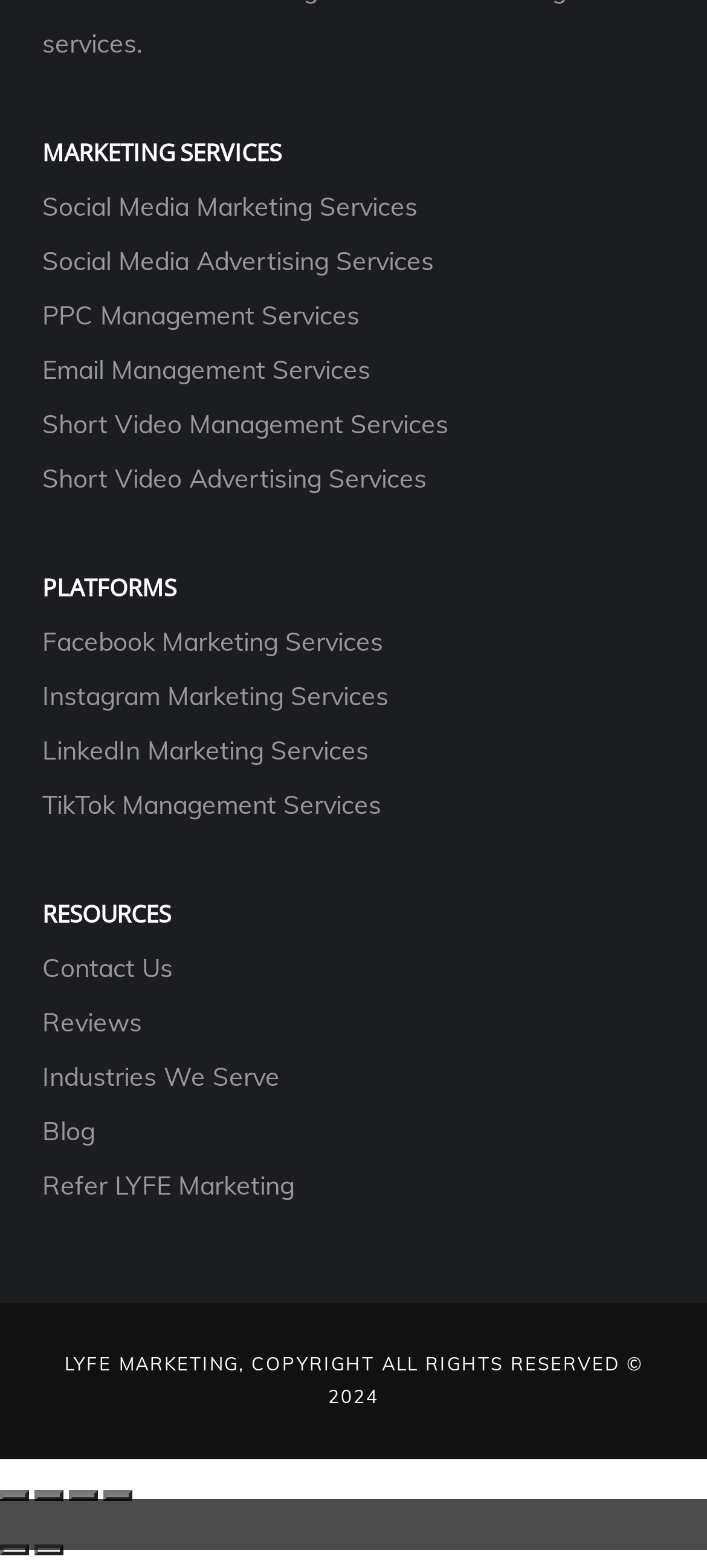Bounding box coordinates should be provided in the format (top-left x, top-left y, bottom-right x, bottom-right y) with all values between 0 and 1. Identify the bounding box for this UI element: Social Media Marketing Services

[0.06, 0.121, 0.591, 0.142]